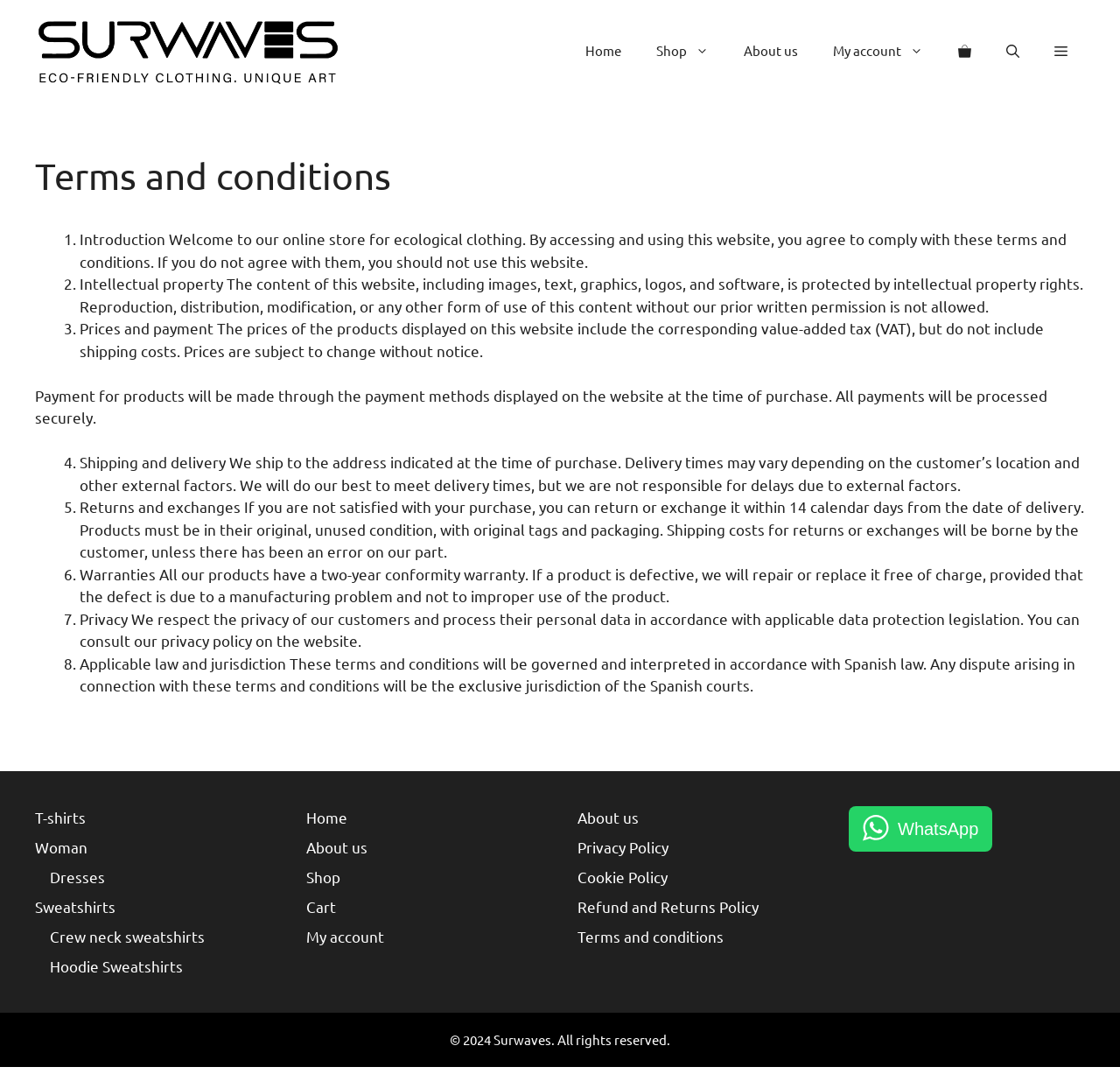Please find the bounding box coordinates (top-left x, top-left y, bottom-right x, bottom-right y) in the screenshot for the UI element described as follows: 繁體中文

None